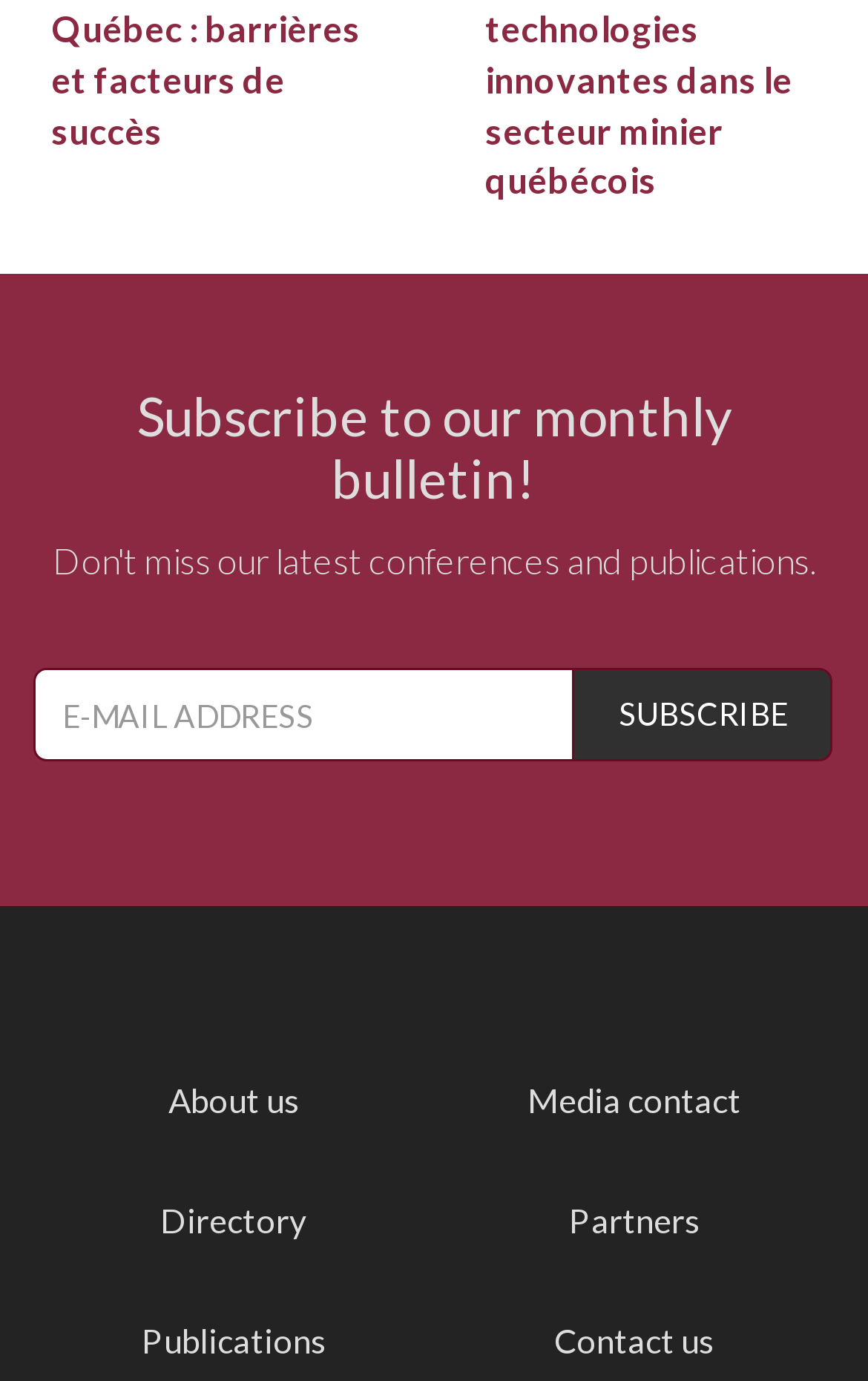Provide a single word or phrase answer to the question: 
How many links are available at the bottom of the page?

6